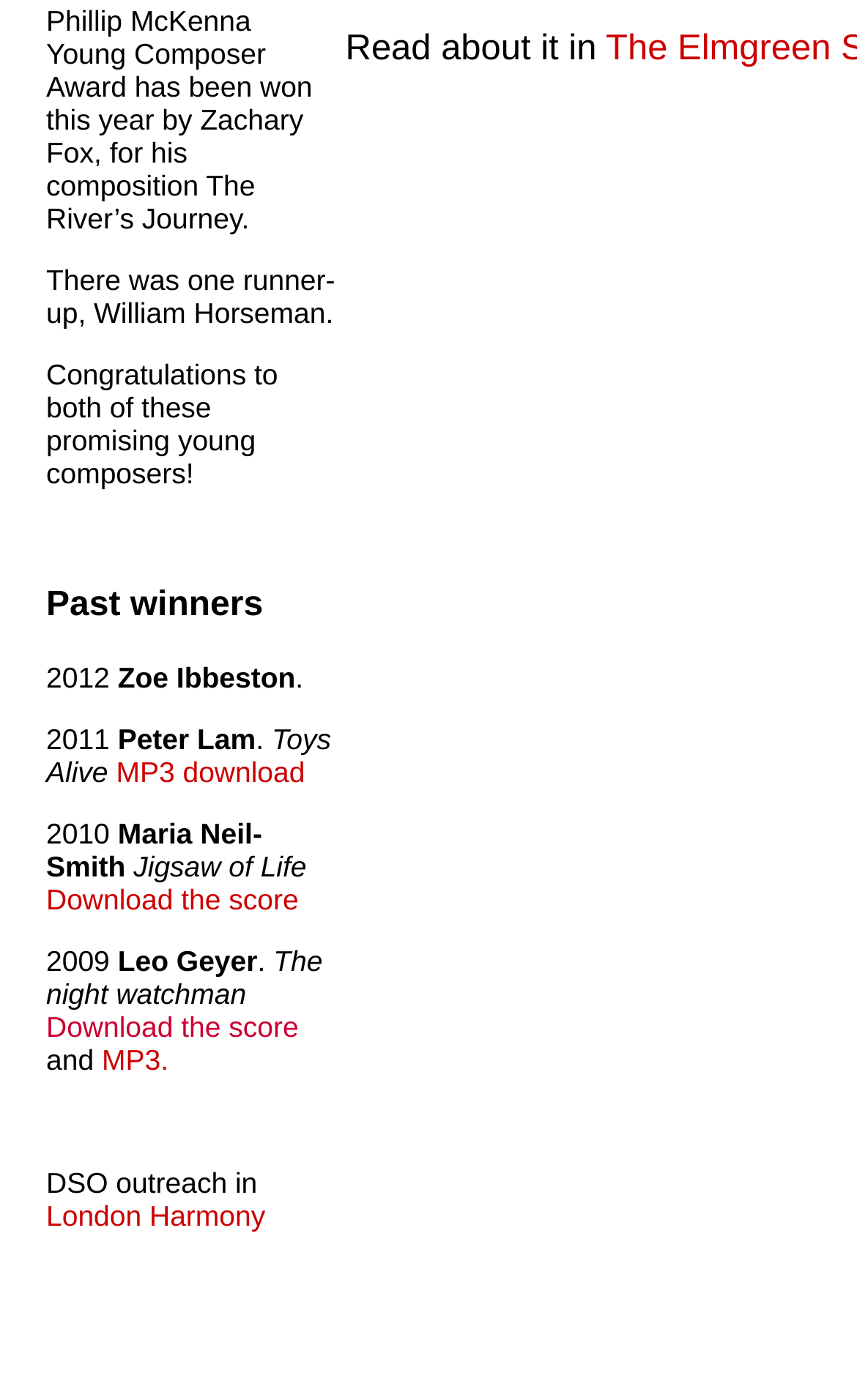Using the elements shown in the image, answer the question comprehensively: What is the name of the winner in 2009?

The name 'Leo Geyer' is mentioned on the webpage as a static text element with bounding box coordinates [0.137, 0.675, 0.3, 0.698], which is adjacent to the year 2009, indicating that Leo Geyer is the winner in 2009.